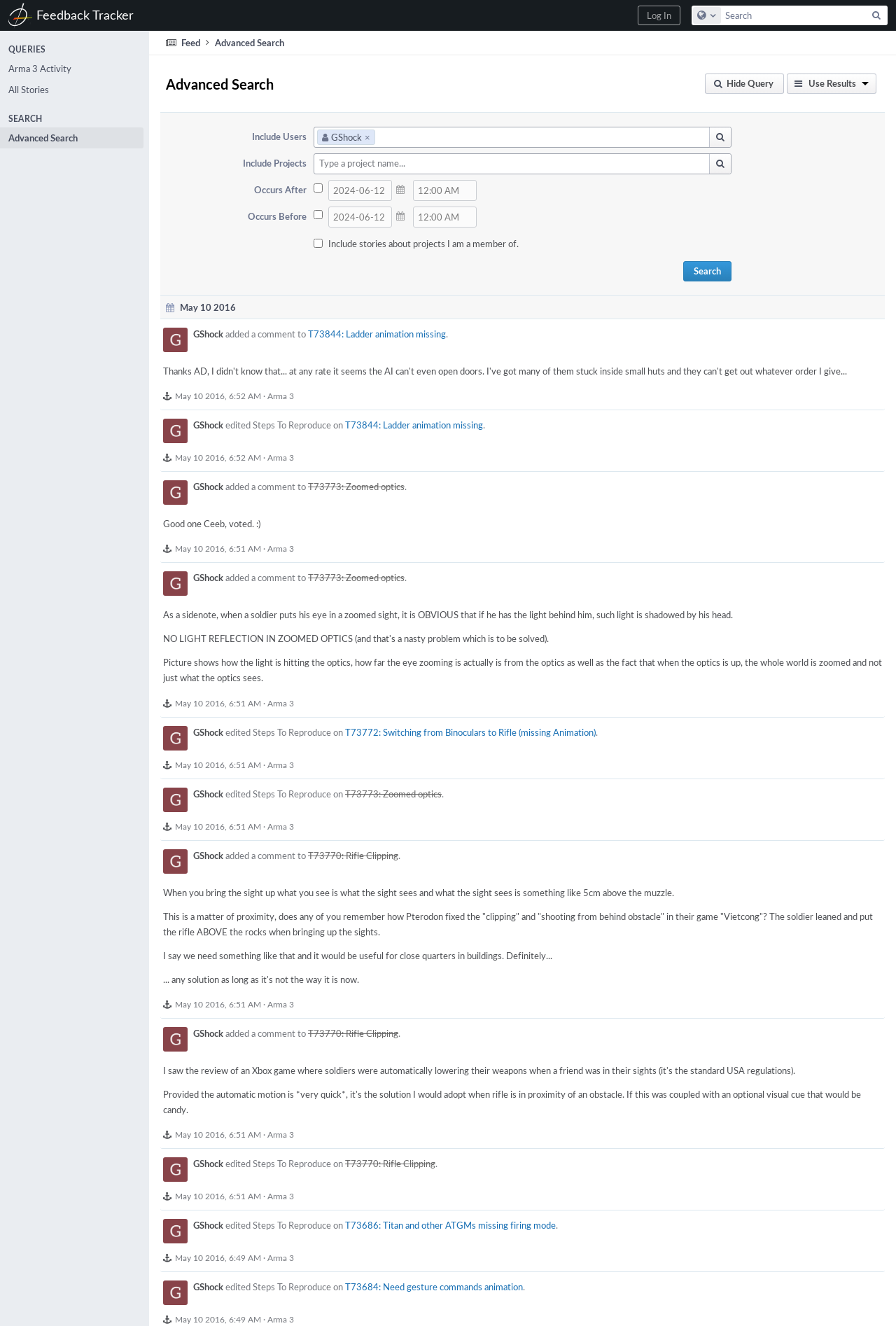What is the purpose of the 'Use Results' button?
Carefully analyze the image and provide a thorough answer to the question.

The 'Use Results' button is likely used to apply the search results to a specific task or function, allowing the user to utilize the output of the search query.